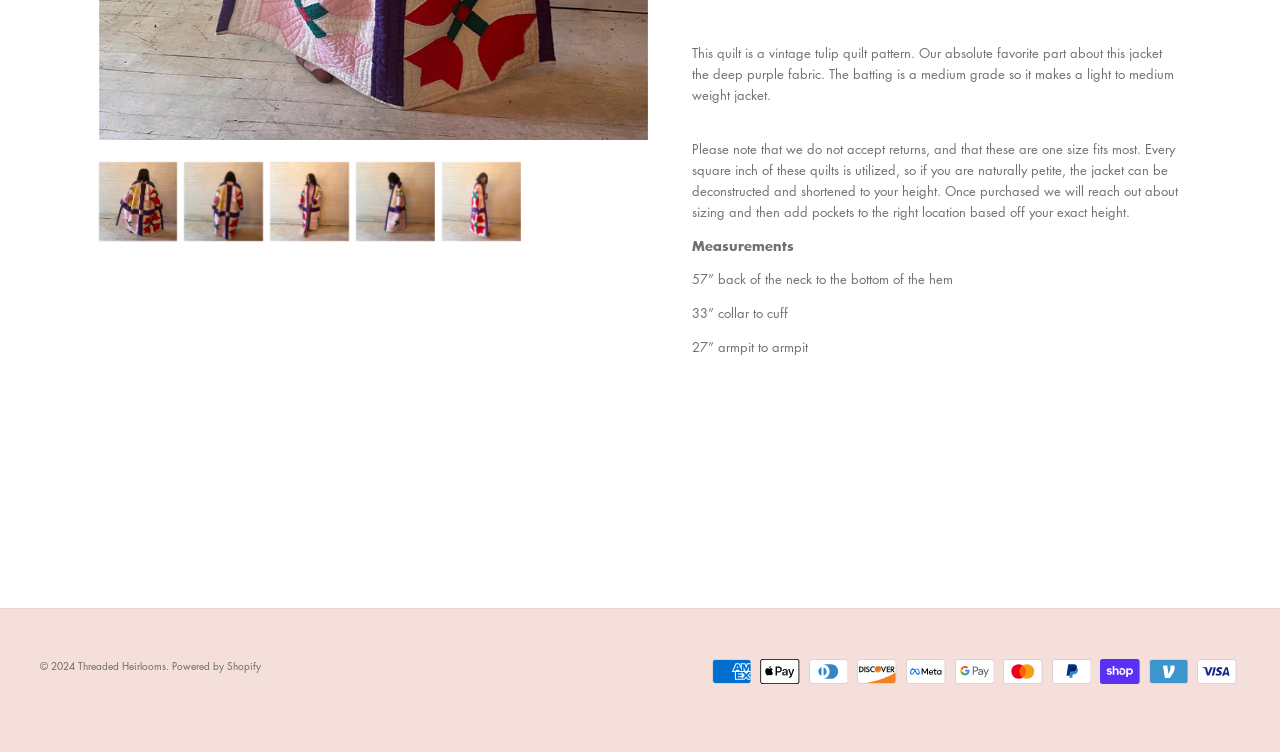Given the description "Powered by Shopify", provide the bounding box coordinates of the corresponding UI element.

[0.134, 0.875, 0.204, 0.895]